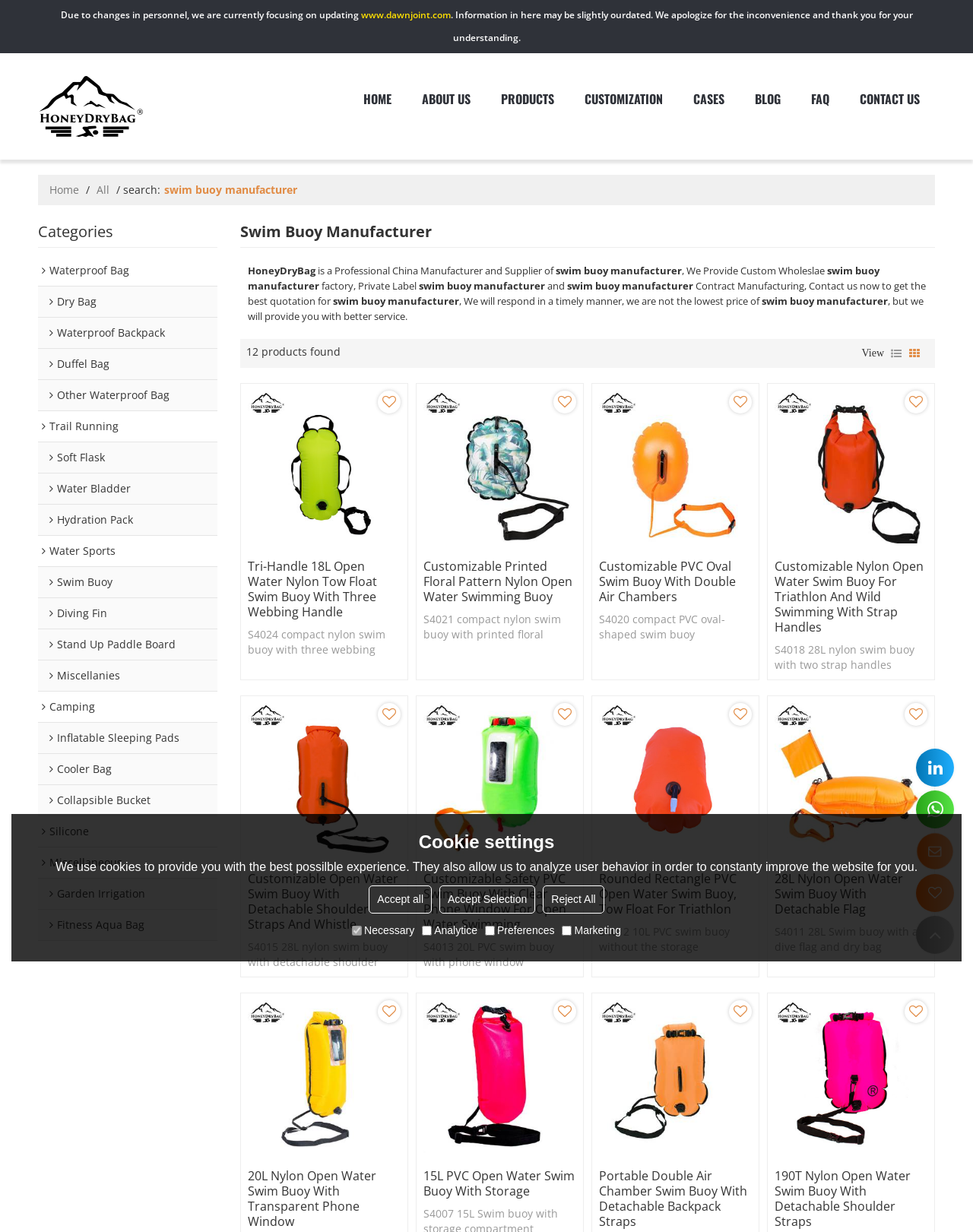How many products are found on this page?
Answer the question with a single word or phrase, referring to the image.

12